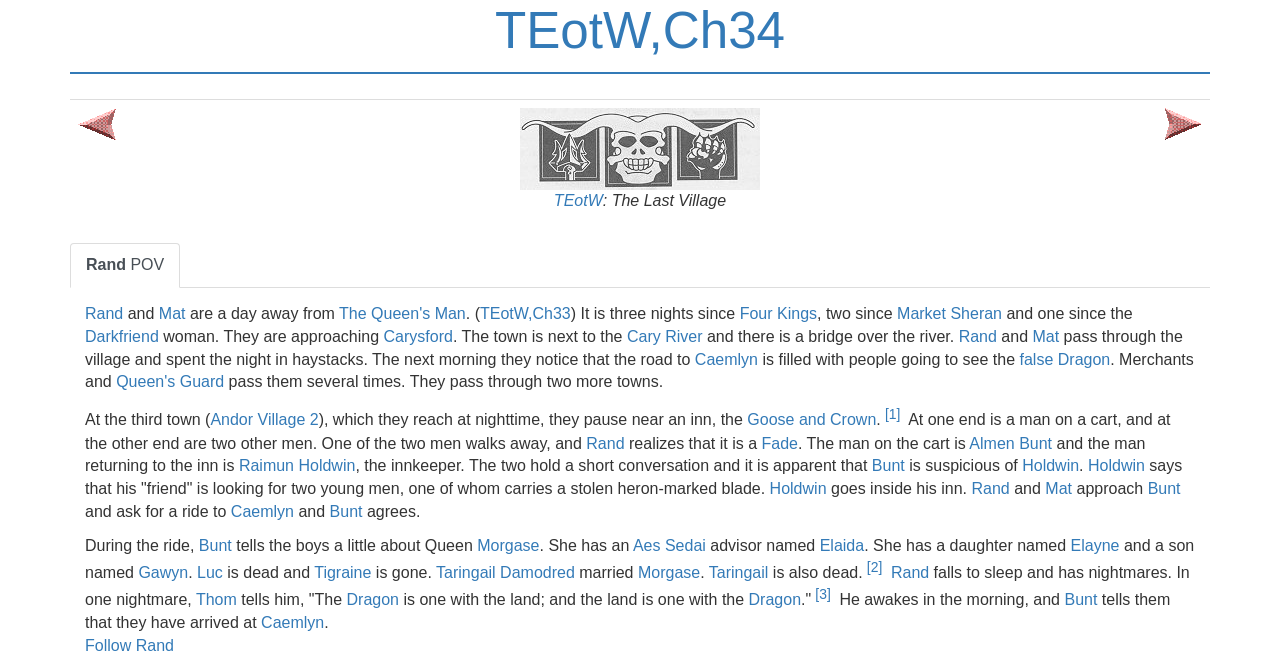Determine the bounding box coordinates of the element's region needed to click to follow the instruction: "Click the link to the Goose and Crown". Provide these coordinates as four float numbers between 0 and 1, formatted as [left, top, right, bottom].

[0.584, 0.613, 0.685, 0.638]